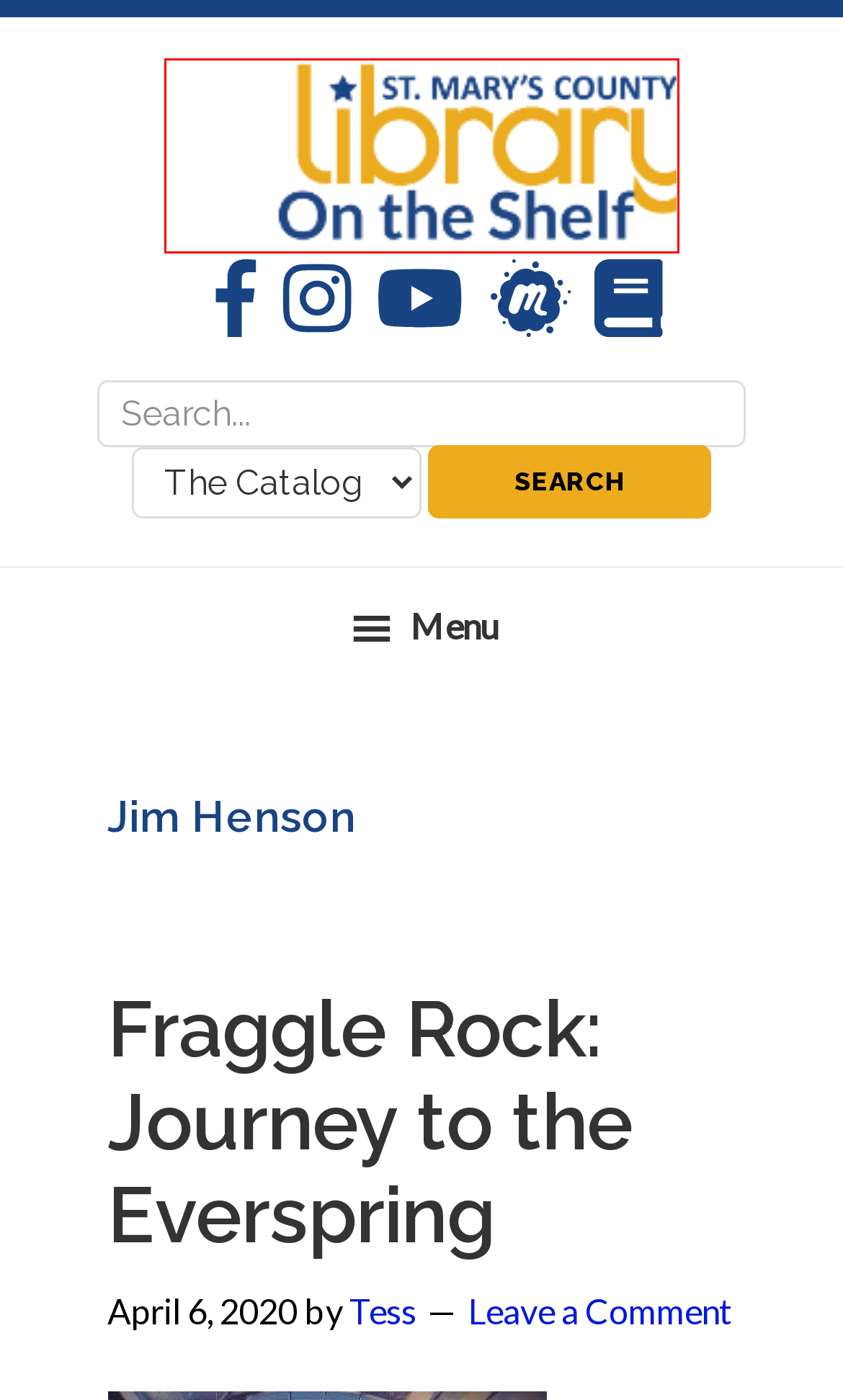You have been given a screenshot of a webpage with a red bounding box around a UI element. Select the most appropriate webpage description for the new webpage that appears after clicking the element within the red bounding box. The choices are:
A. On the Farm
B. Tess
C. Chunky
D. The Silent Patient
E. Things That Go
F. Fraggle Rock: Journey to the Everspring
G. On the Shelf
H. Online Resources

G